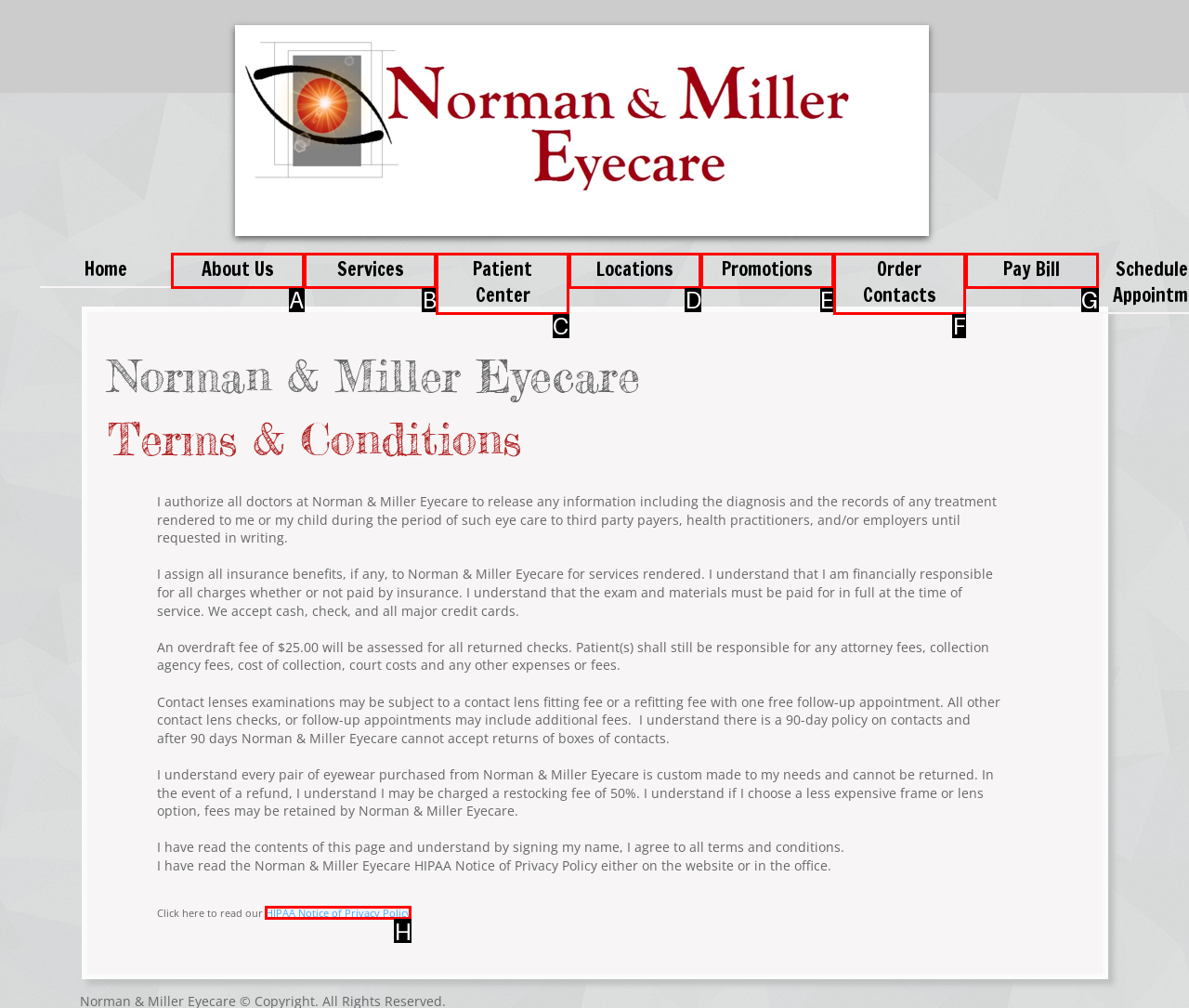What letter corresponds to the UI element to complete this task: Go to AMP Framework
Answer directly with the letter.

None